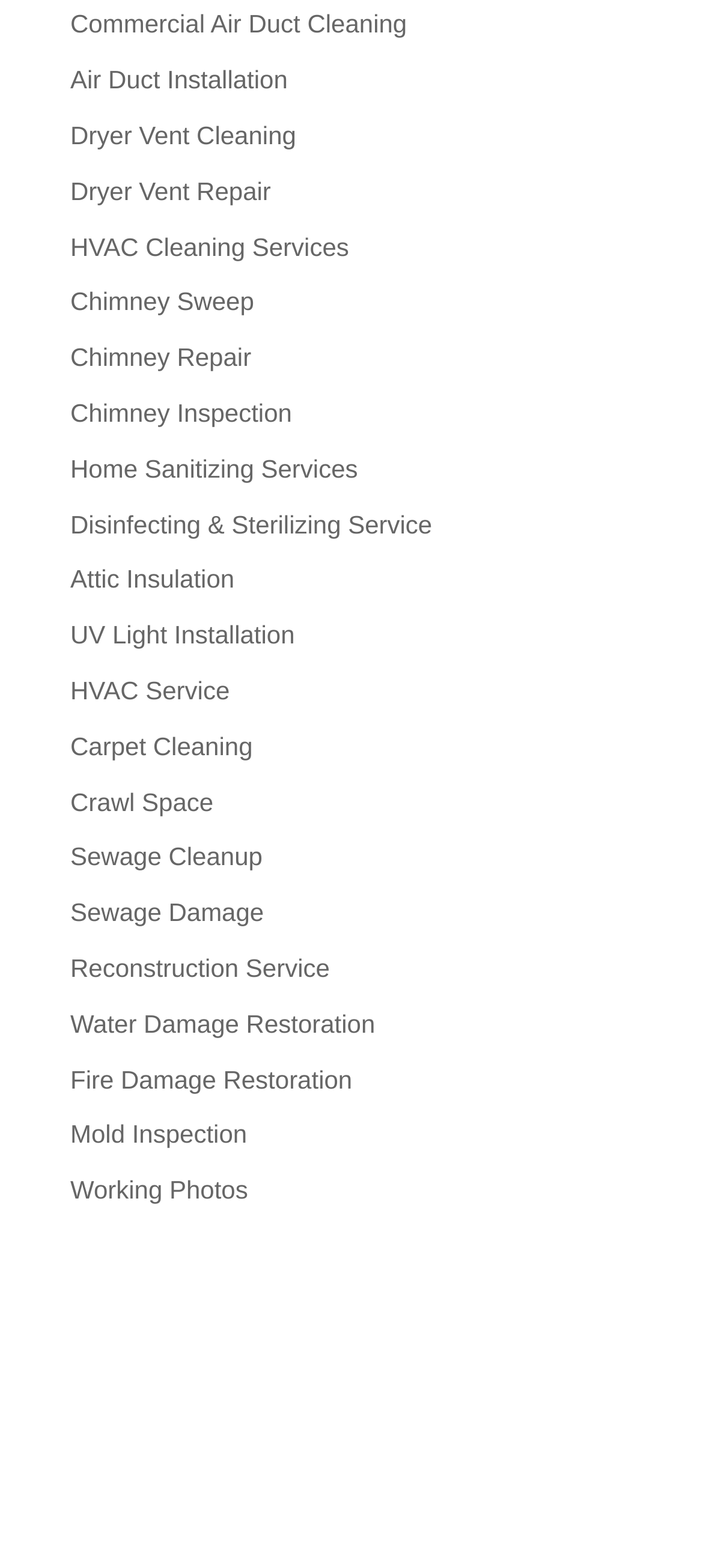Answer the following query with a single word or phrase:
What is the purpose of the UV light installation service?

Sanitizing